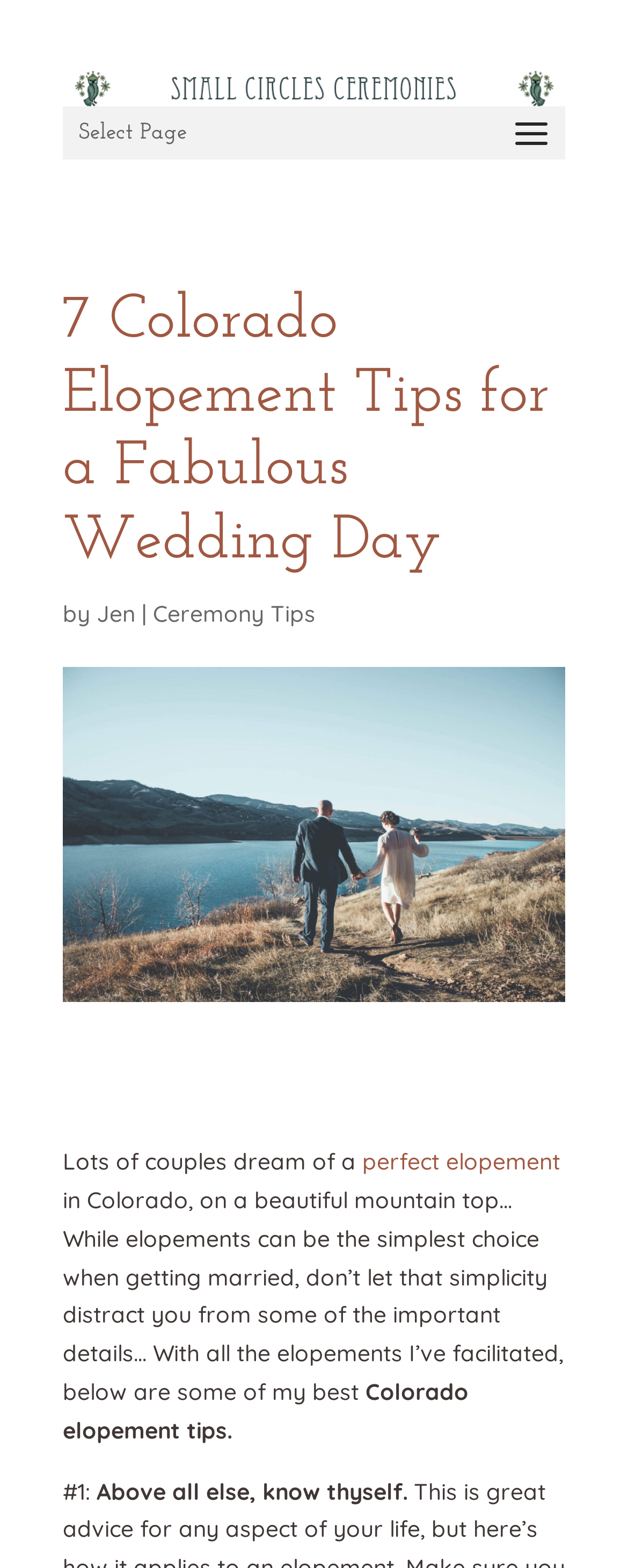Give a one-word or one-phrase response to the question:
How many tips are mentioned in the article?

At least 1